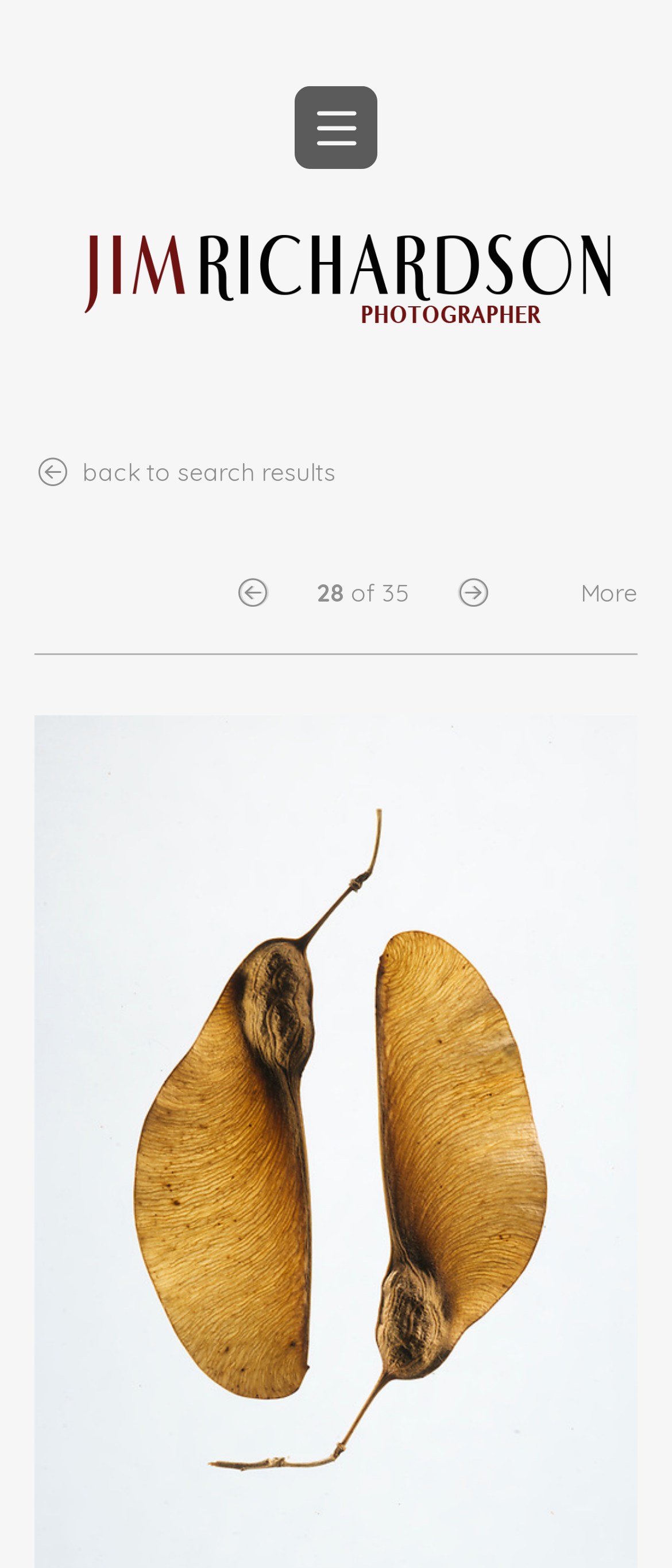Please determine the bounding box coordinates of the area that needs to be clicked to complete this task: 'View the next page'. The coordinates must be four float numbers between 0 and 1, formatted as [left, top, right, bottom].

[0.615, 0.34, 0.795, 0.417]